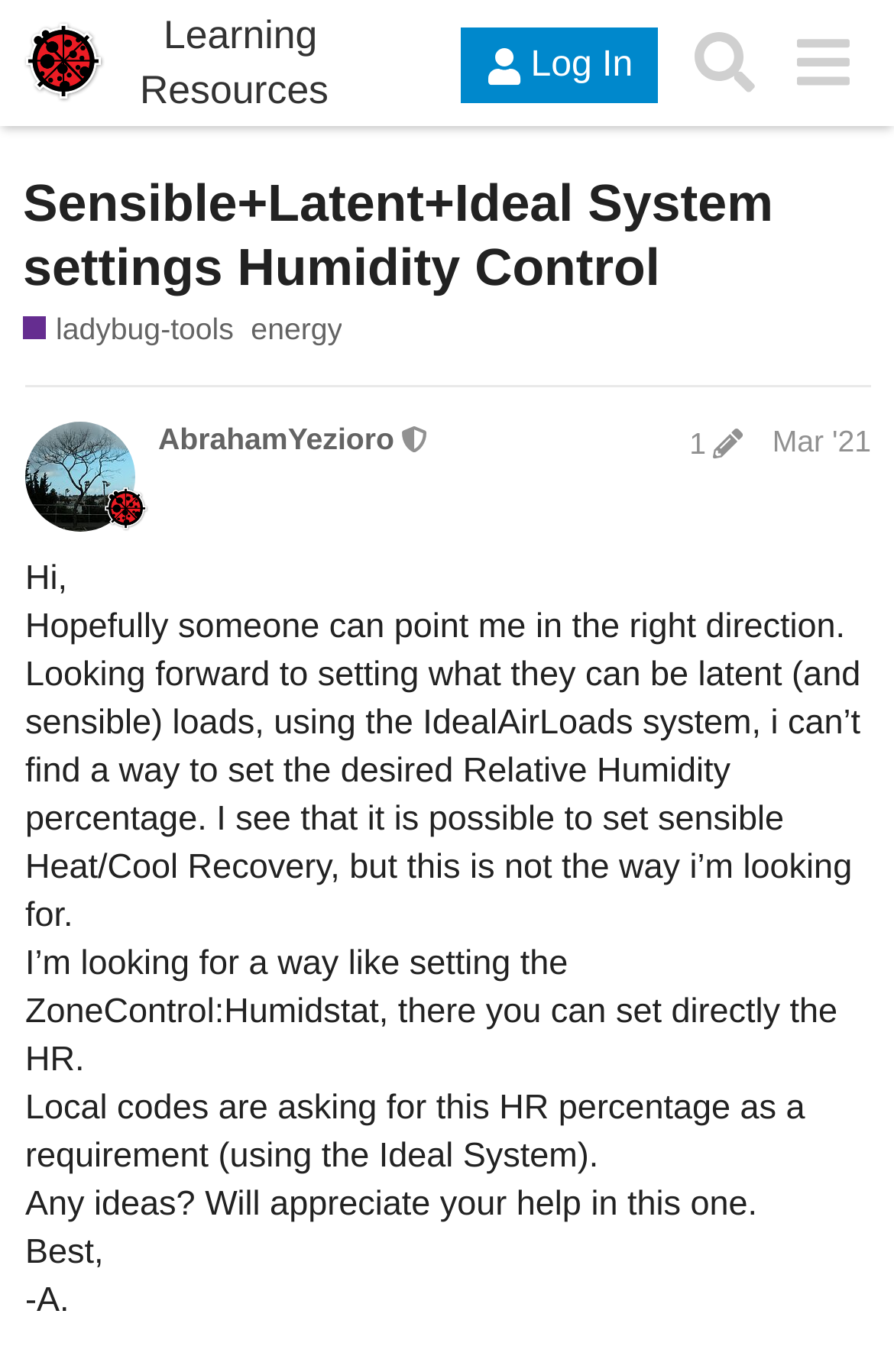Pinpoint the bounding box coordinates of the area that should be clicked to complete the following instruction: "Click on the 'Log In' button". The coordinates must be given as four float numbers between 0 and 1, i.e., [left, top, right, bottom].

[0.516, 0.021, 0.736, 0.076]